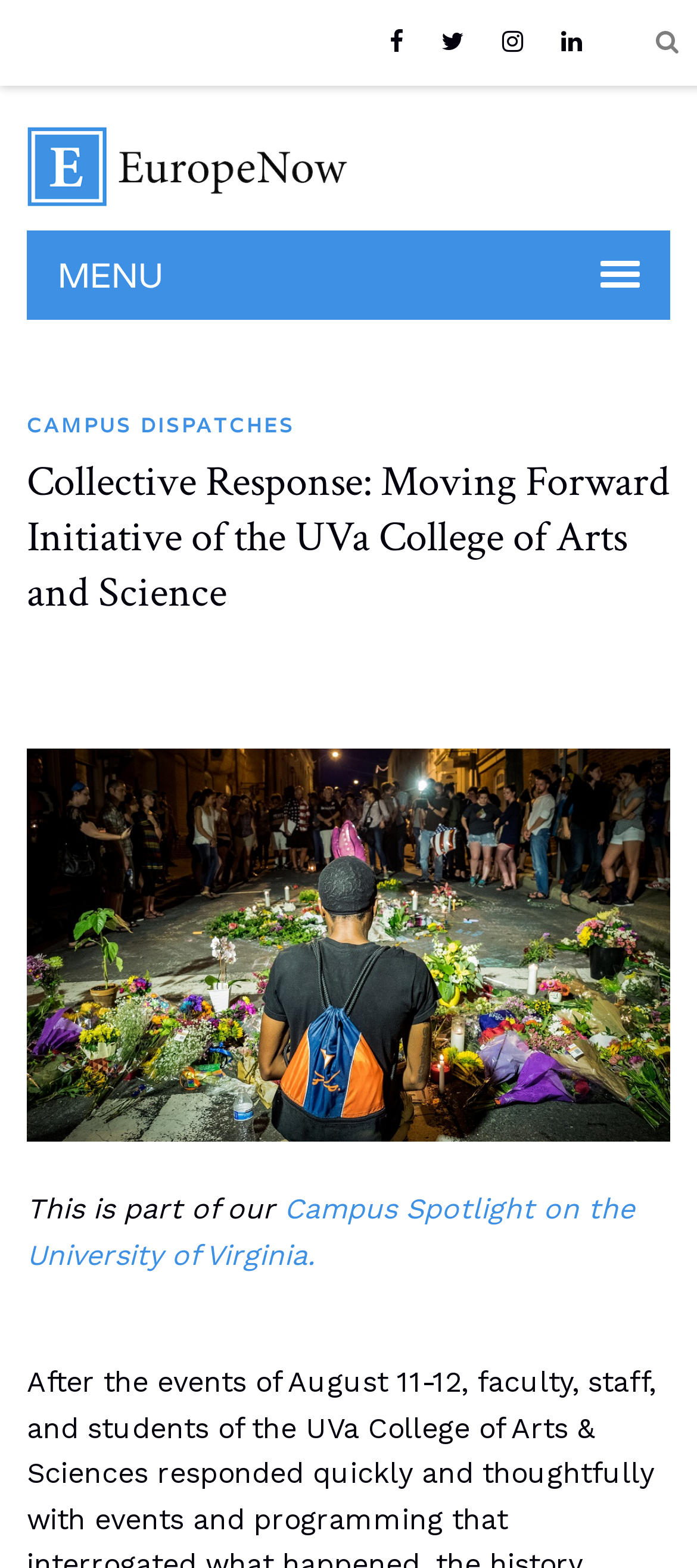Write a detailed summary of the webpage.

The webpage appears to be an article or blog post about the University of Virginia, specifically highlighting the "Collective Response: Moving Forward Initiative of the UVa College of Arts and Science". 

At the top of the page, there are four social media links, represented by icons, aligned horizontally and centered. Below these icons, the title "EuropeNow" is displayed, accompanied by a logo image to its left. 

To the right of the title, a "MENU" link is situated, which has a dropdown menu. The menu contains a link to "CAMPUS DISPATCHES". 

Below the title, the main heading "Collective Response: Moving Forward Initiative of the UVa College of Arts and Science" is prominently displayed, taking up most of the width of the page. 

Further down, a paragraph of text starts with "This is part of our" followed by a link to "Campus Spotlight on the University of Virginia." The text is aligned to the left and takes up about half of the page's width.